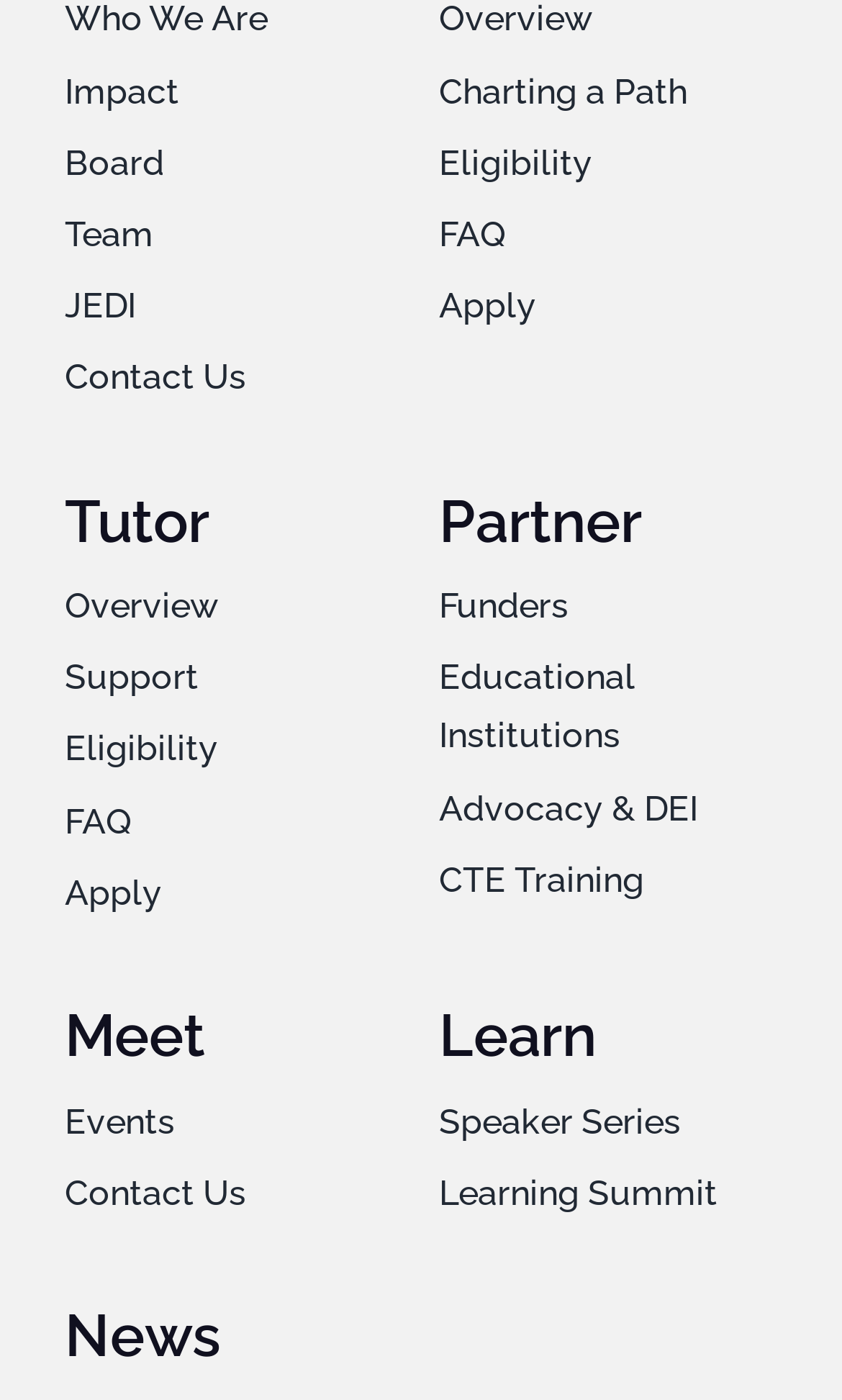From the webpage screenshot, predict the bounding box of the UI element that matches this description: "General Research Administration".

None